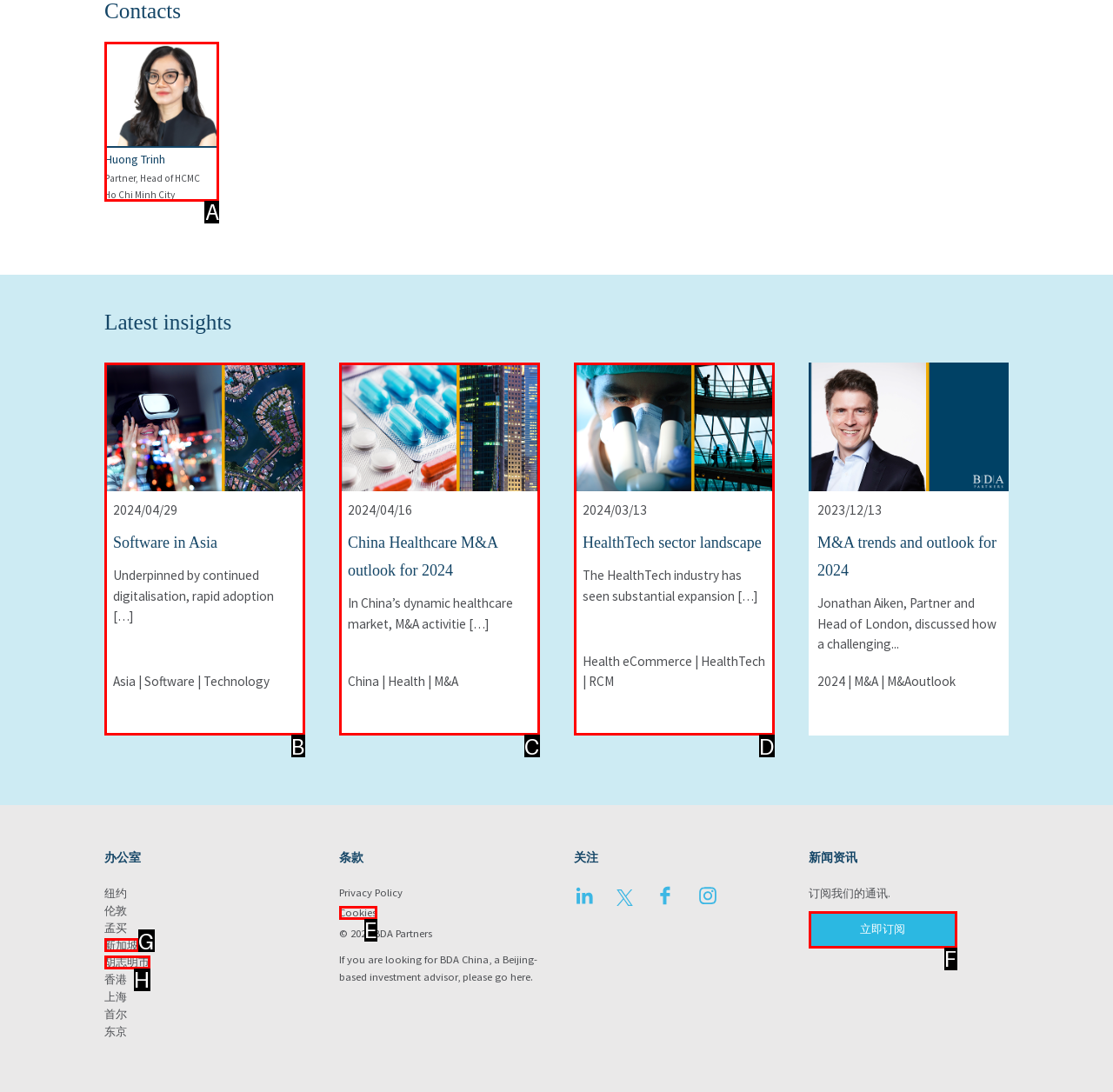Match the option to the description: 胡志明市
State the letter of the correct option from the available choices.

H